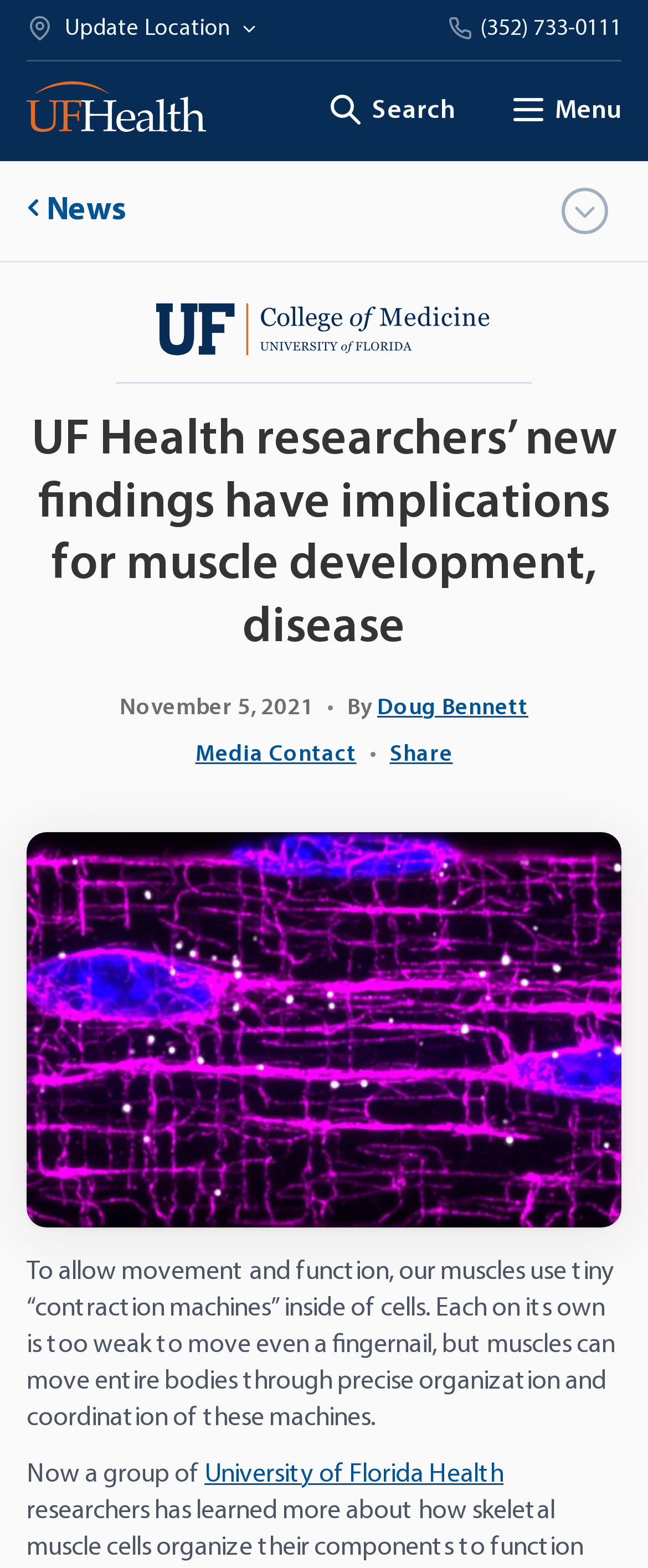Please find the bounding box coordinates of the element that needs to be clicked to perform the following instruction: "Visit the 'UF Health Home' page". The bounding box coordinates should be four float numbers between 0 and 1, represented as [left, top, right, bottom].

[0.041, 0.062, 0.318, 0.079]